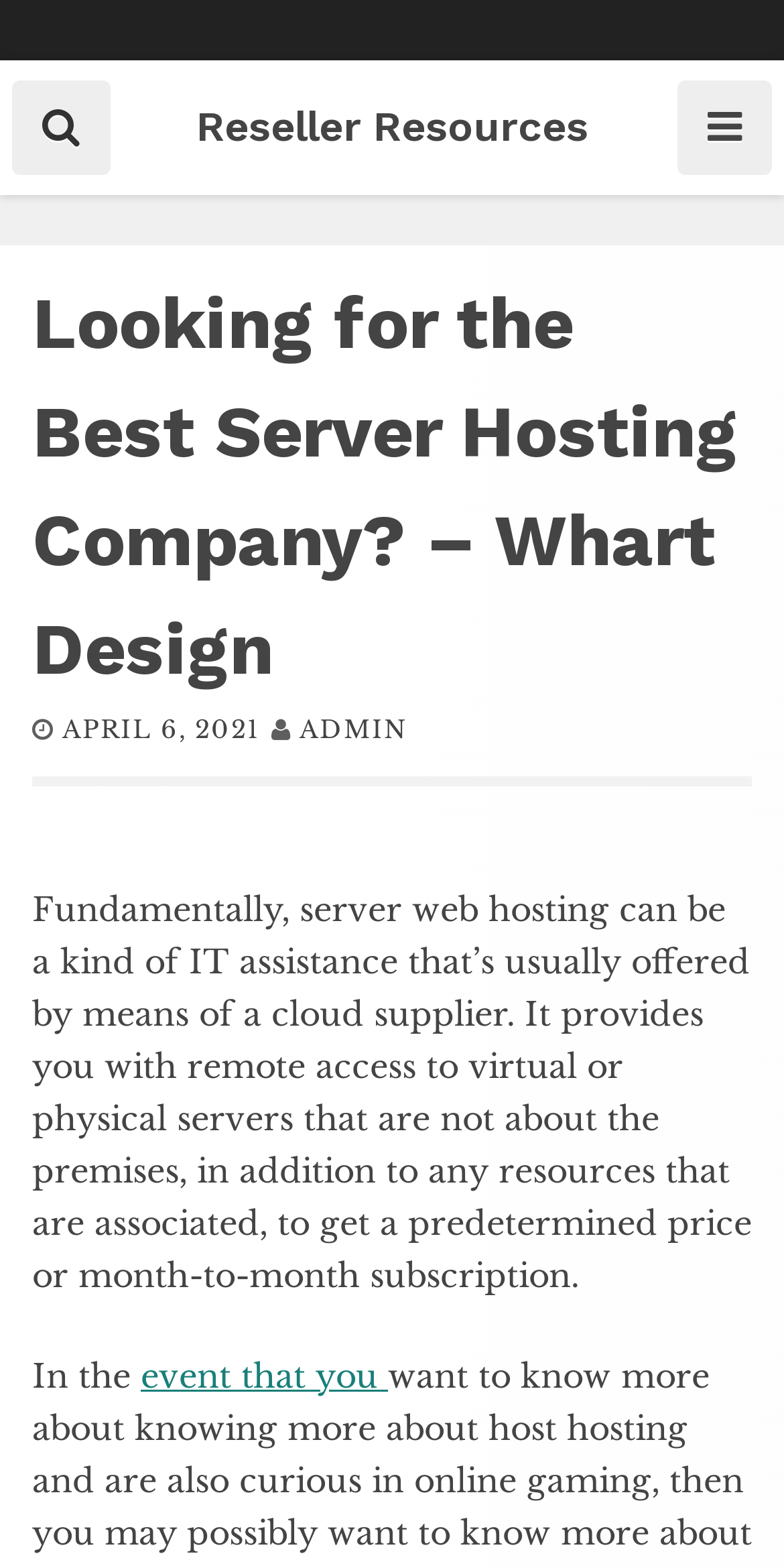Determine the bounding box for the HTML element described here: "admin". The coordinates should be given as [left, top, right, bottom] with each number being a float between 0 and 1.

[0.382, 0.455, 0.521, 0.474]